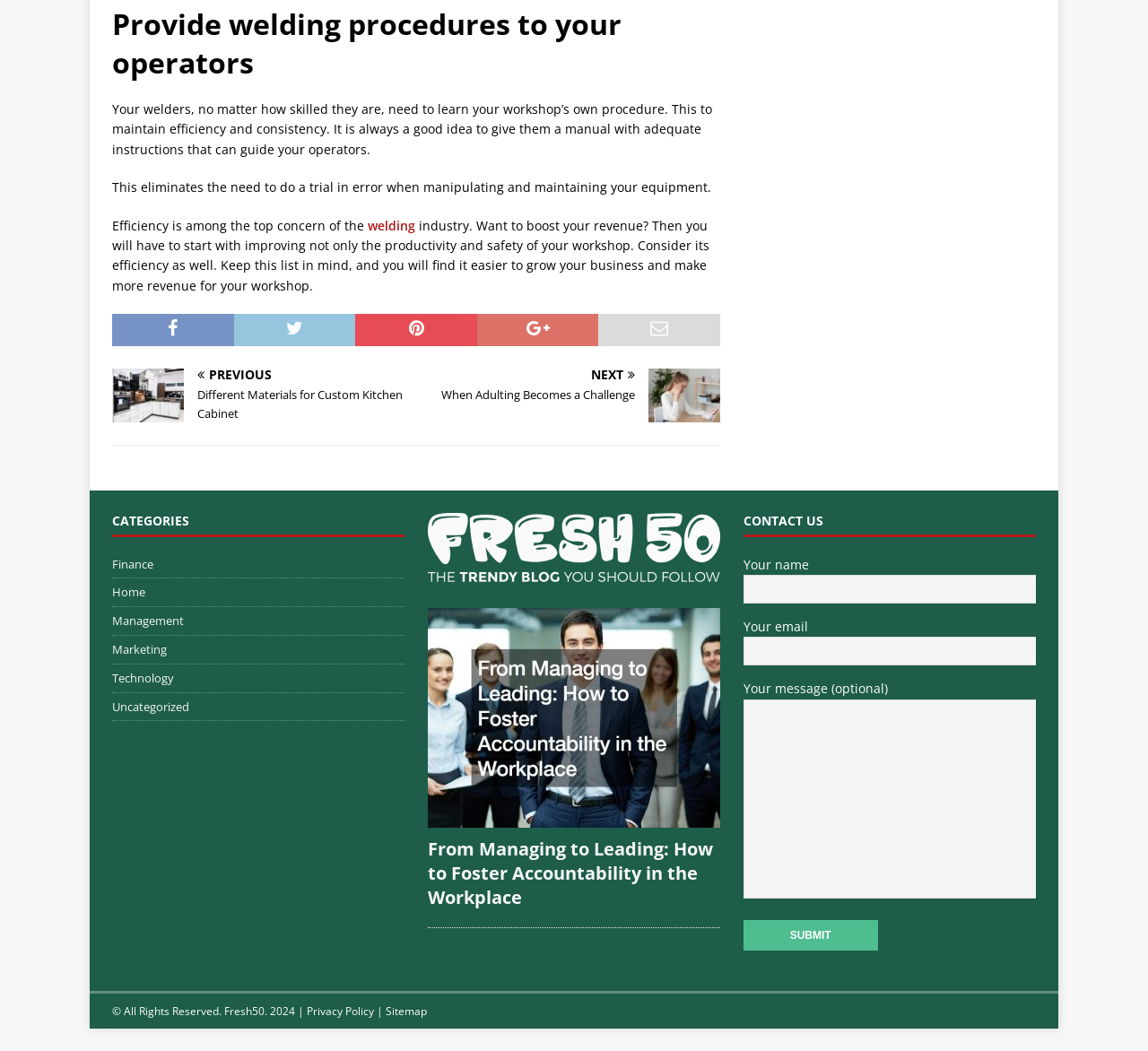For the given element description NextWhen Adulting Becomes a Challenge, determine the bounding box coordinates of the UI element. The coordinates should follow the format (top-left x, top-left y, bottom-right x, bottom-right y) and be within the range of 0 to 1.

[0.369, 0.35, 0.627, 0.384]